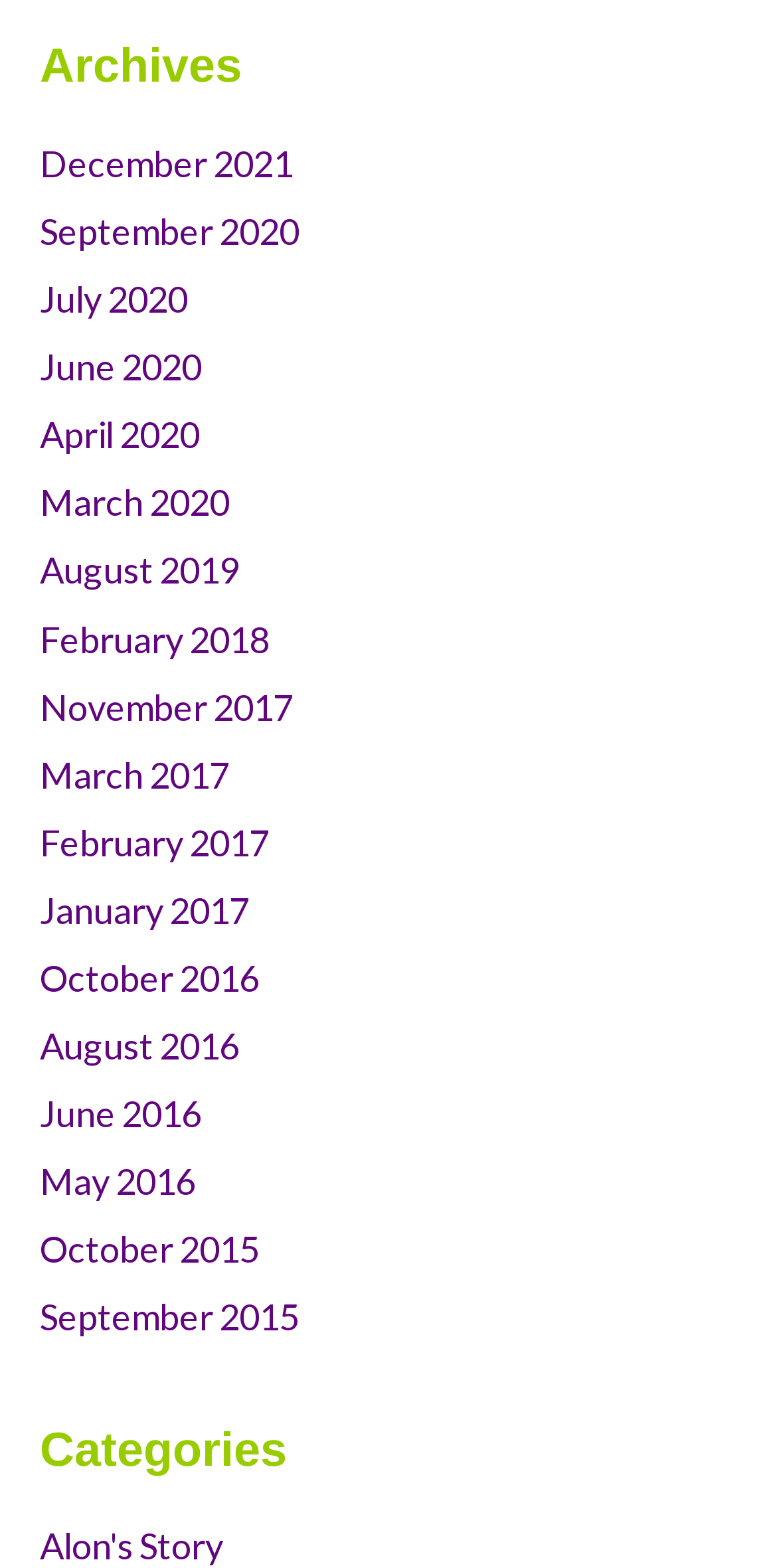What is the earliest archive available?
Using the image as a reference, give an elaborate response to the question.

I looked at the list of archive links and found the earliest one, which is 'October 2015', indicating that the website has archives dating back to at least October 2015.